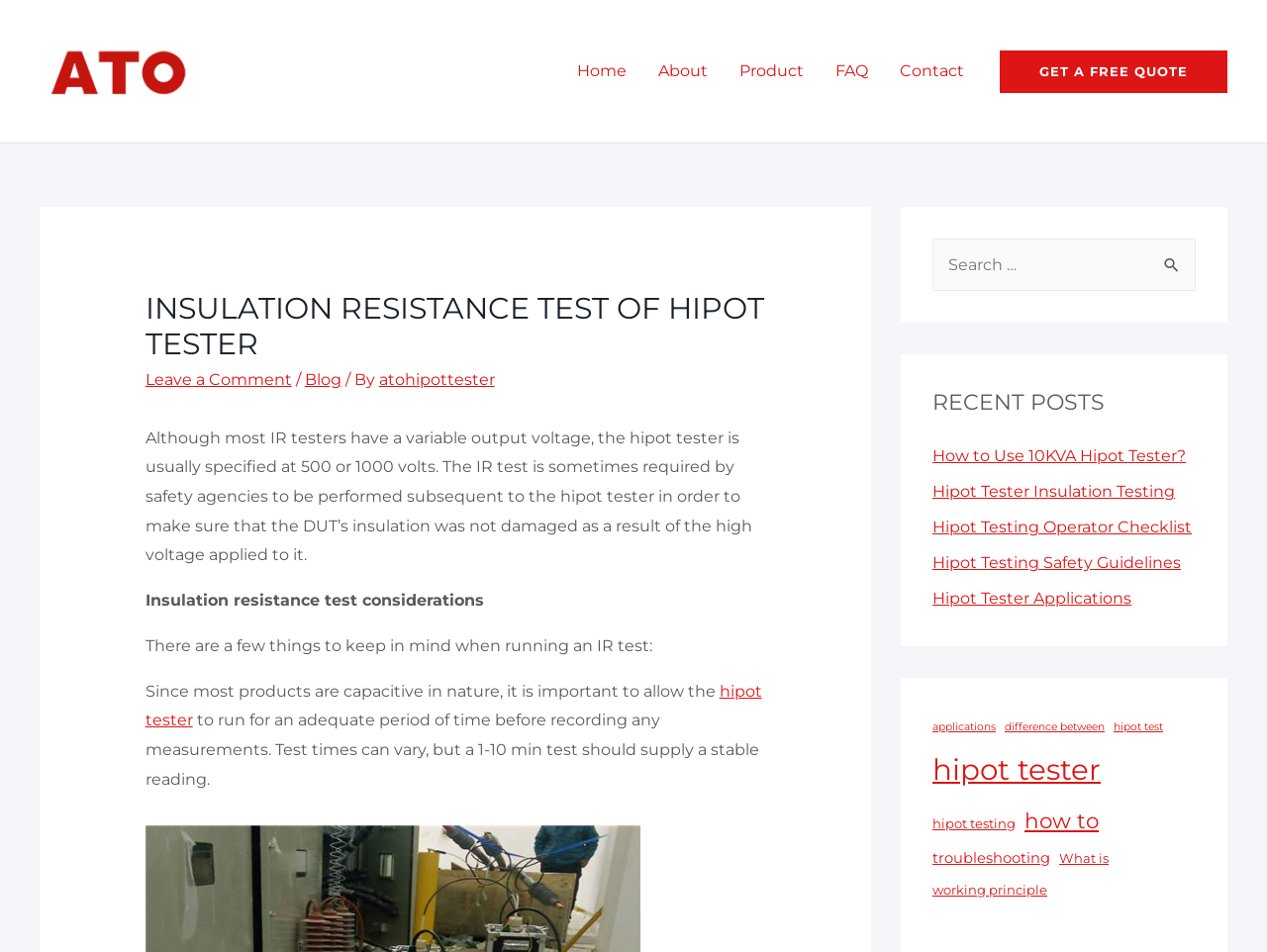What is the topic of the article?
Answer with a single word or short phrase according to what you see in the image.

Insulation Resistance Test of Hipot Tester